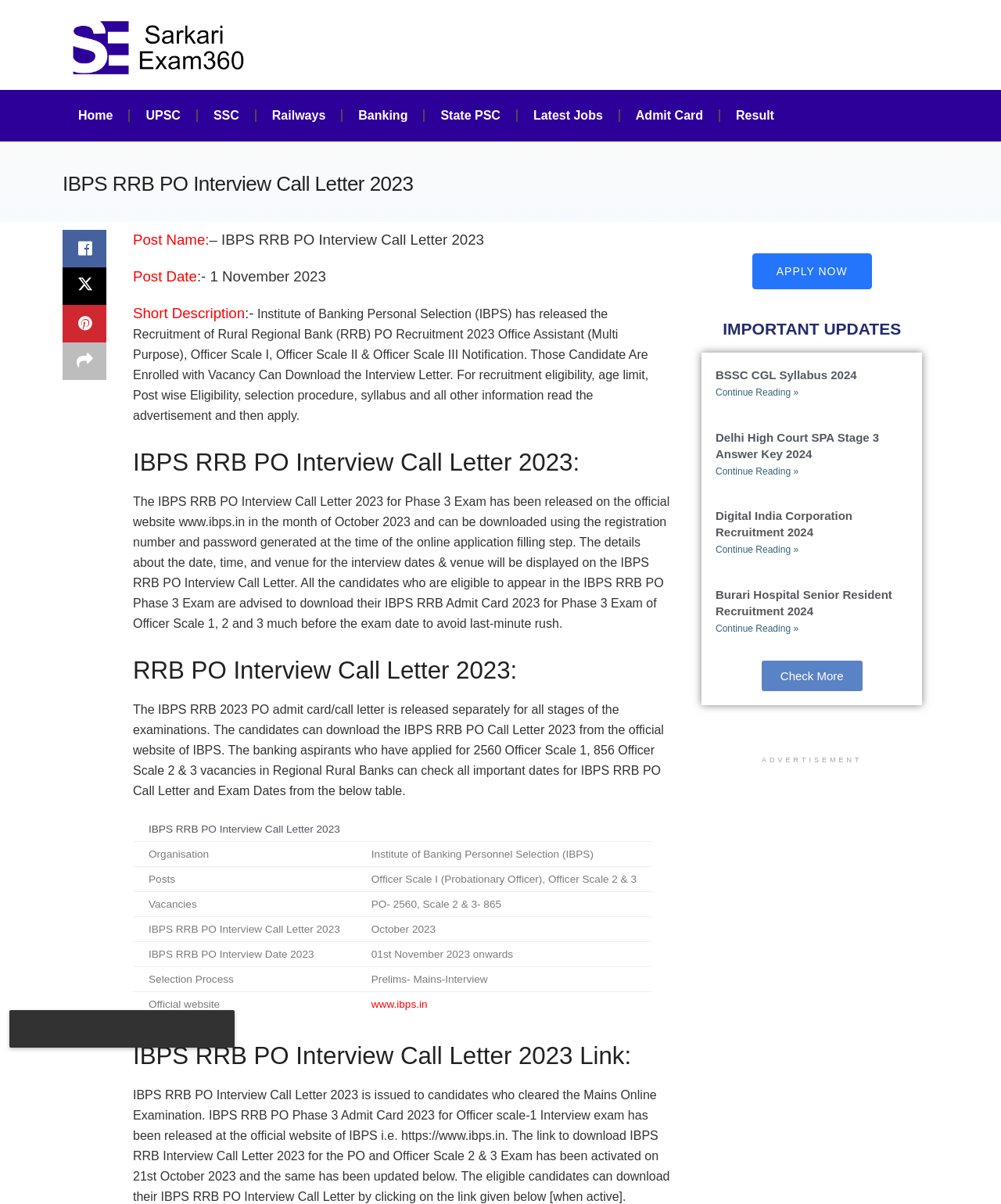Please find the bounding box coordinates (top-left x, top-left y, bottom-right x, bottom-right y) in the screenshot for the UI element described as follows: UPSC

[0.13, 0.081, 0.196, 0.111]